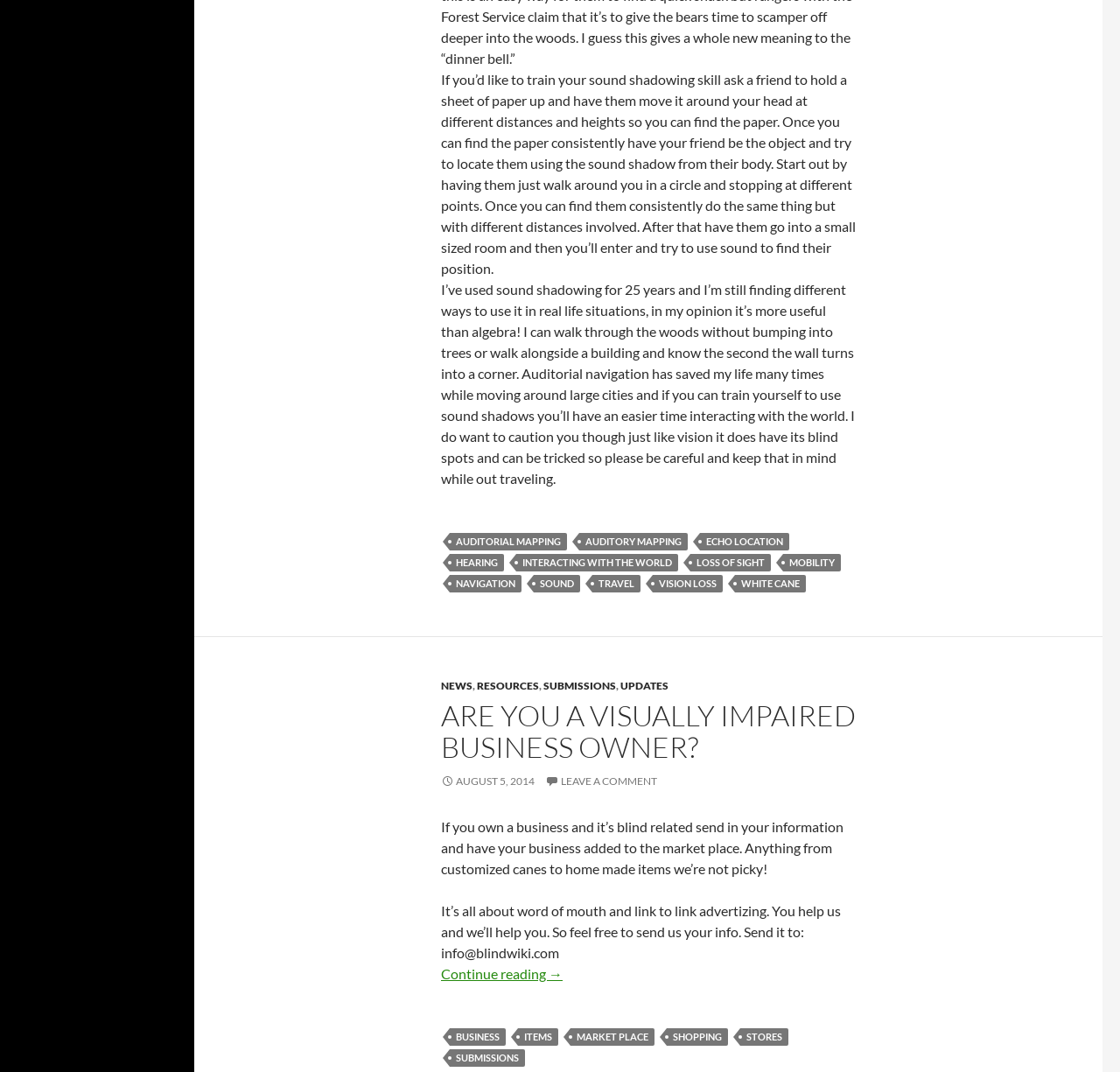Using a single word or phrase, answer the following question: 
What is the purpose of the marketplace?

For visually impaired business owners